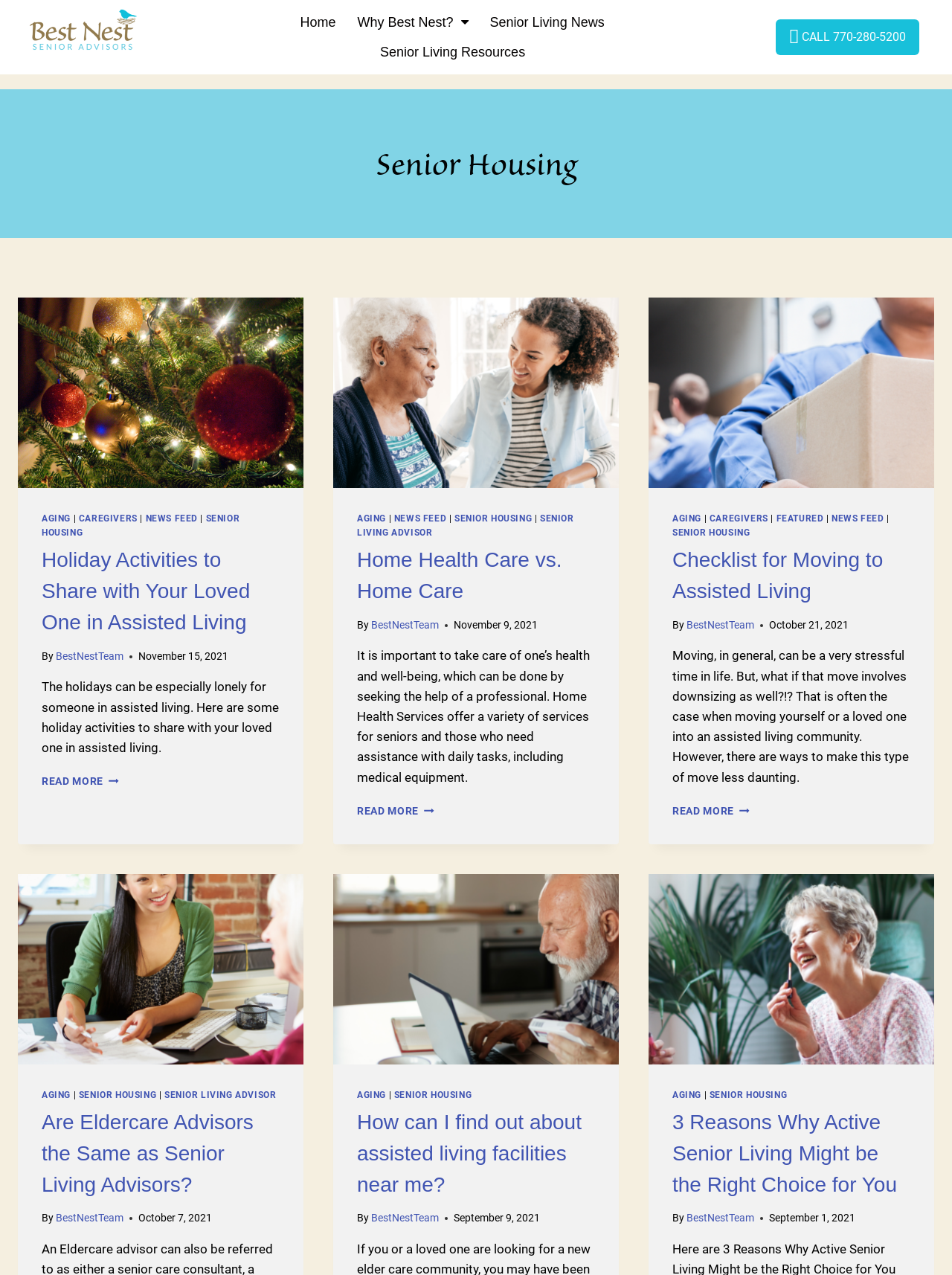What is the purpose of the checklist for moving to assisted living?
Please answer the question with a detailed response using the information from the screenshot.

According to the article 'Checklist for Moving to Assisted Living', the checklist is intended to make the move to assisted living less daunting, which can be a stressful time in life.